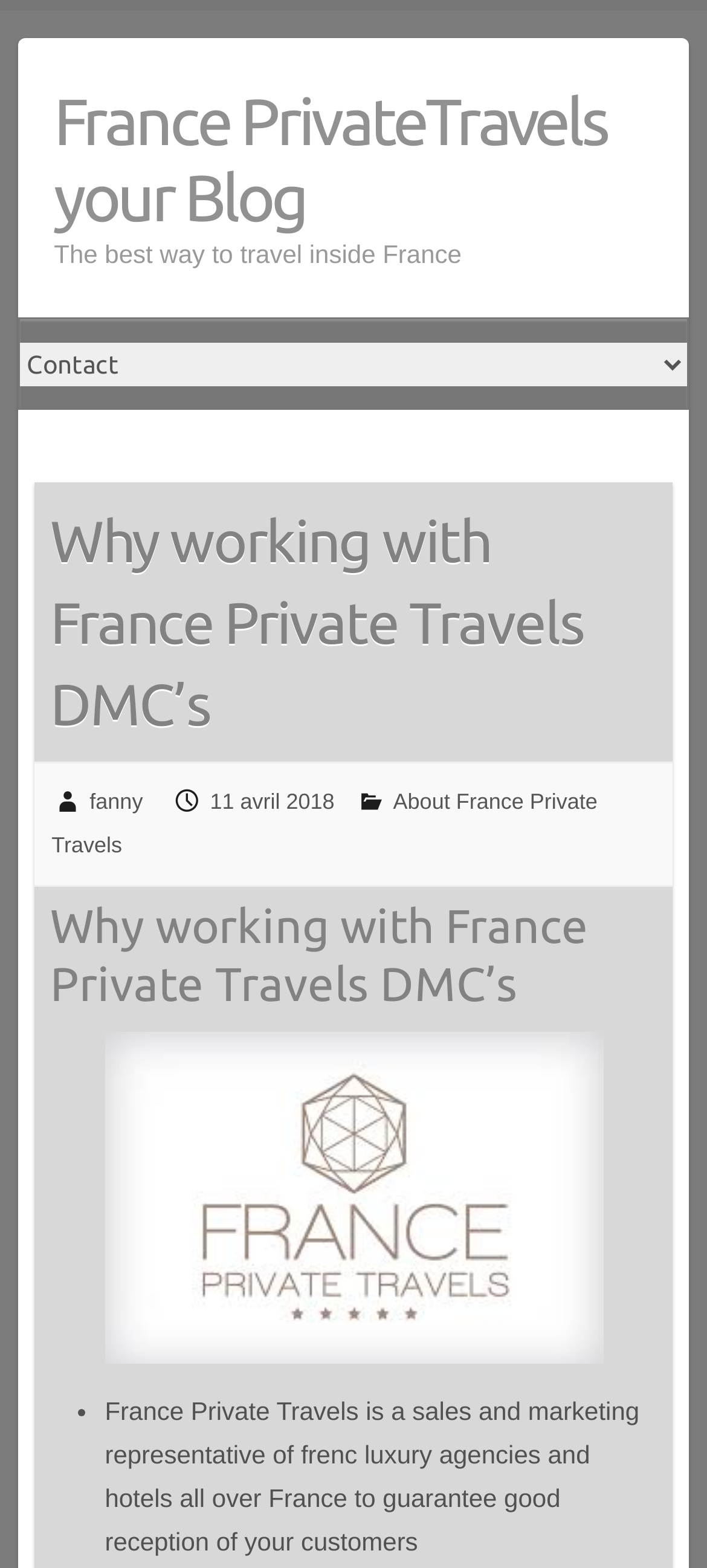Locate the UI element described by fanny in the provided webpage screenshot. Return the bounding box coordinates in the format (top-left x, top-left y, bottom-right x, bottom-right y), ensuring all values are between 0 and 1.

[0.127, 0.504, 0.202, 0.52]